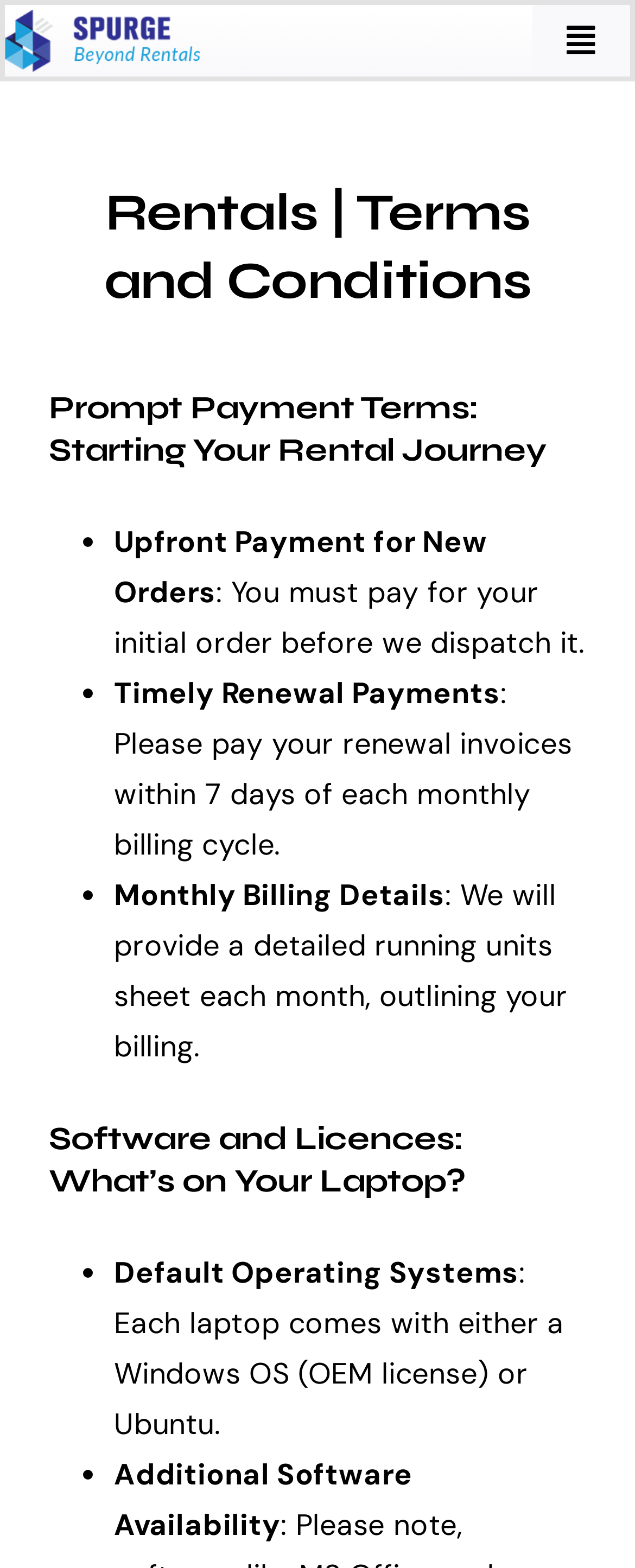Answer succinctly with a single word or phrase:
How often should renewal payments be made?

Within 7 days of each monthly billing cycle